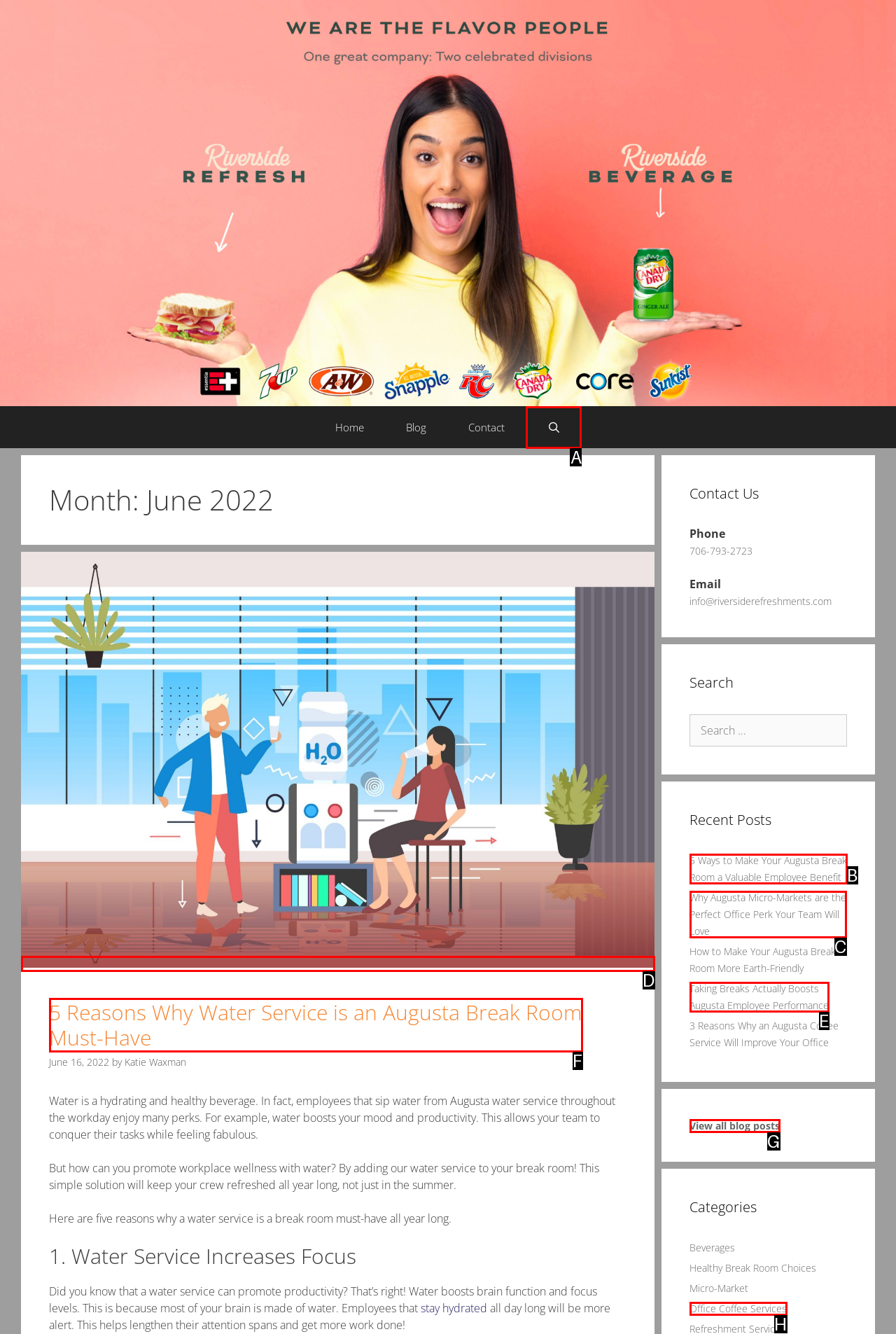Match the element description to one of the options: aria-label="Open Search Bar"
Respond with the corresponding option's letter.

A